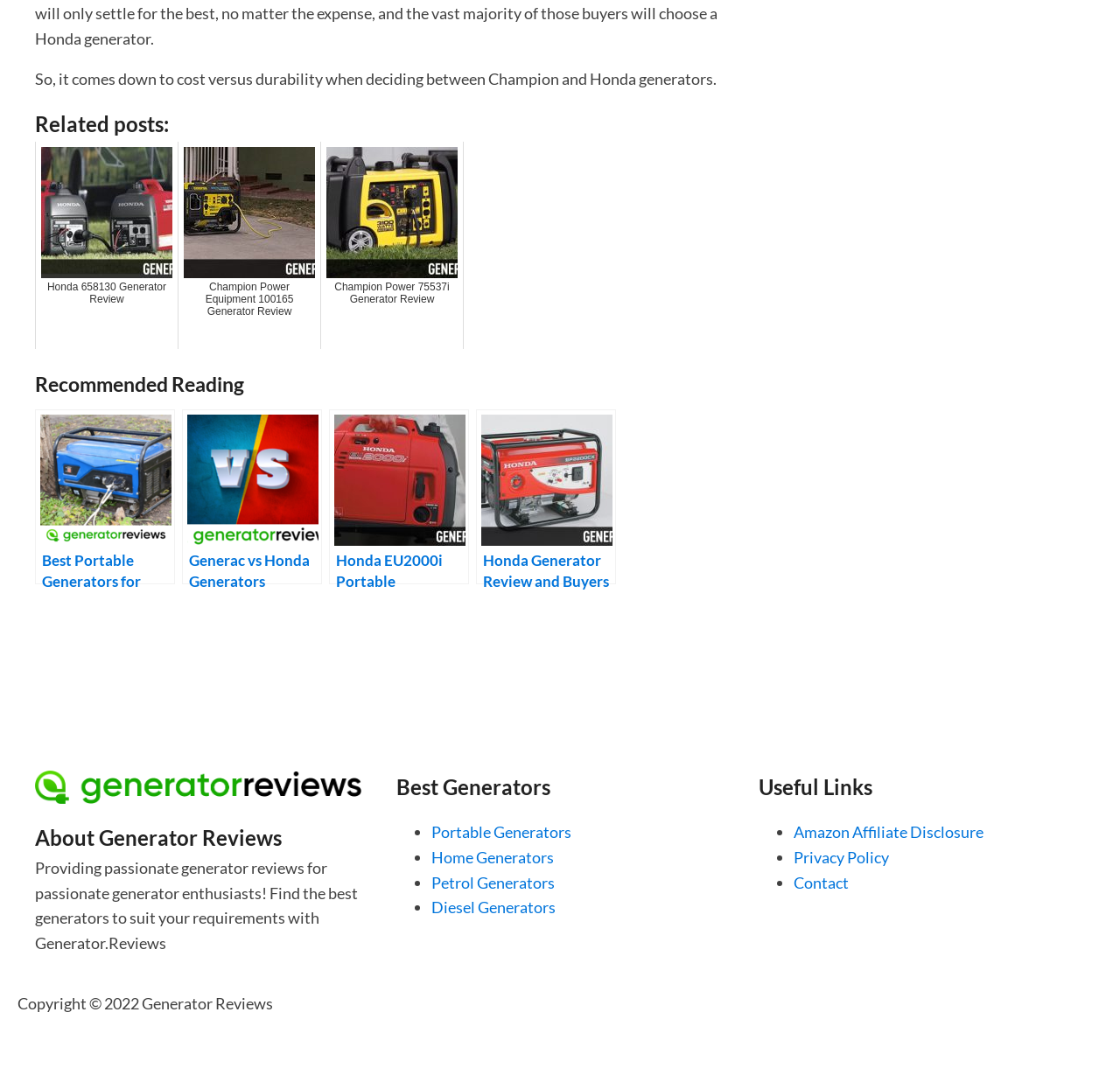Please locate the bounding box coordinates of the element that needs to be clicked to achieve the following instruction: "View the Champion Power Equipment 100165 Generator Review". The coordinates should be four float numbers between 0 and 1, i.e., [left, top, right, bottom].

[0.159, 0.131, 0.287, 0.322]